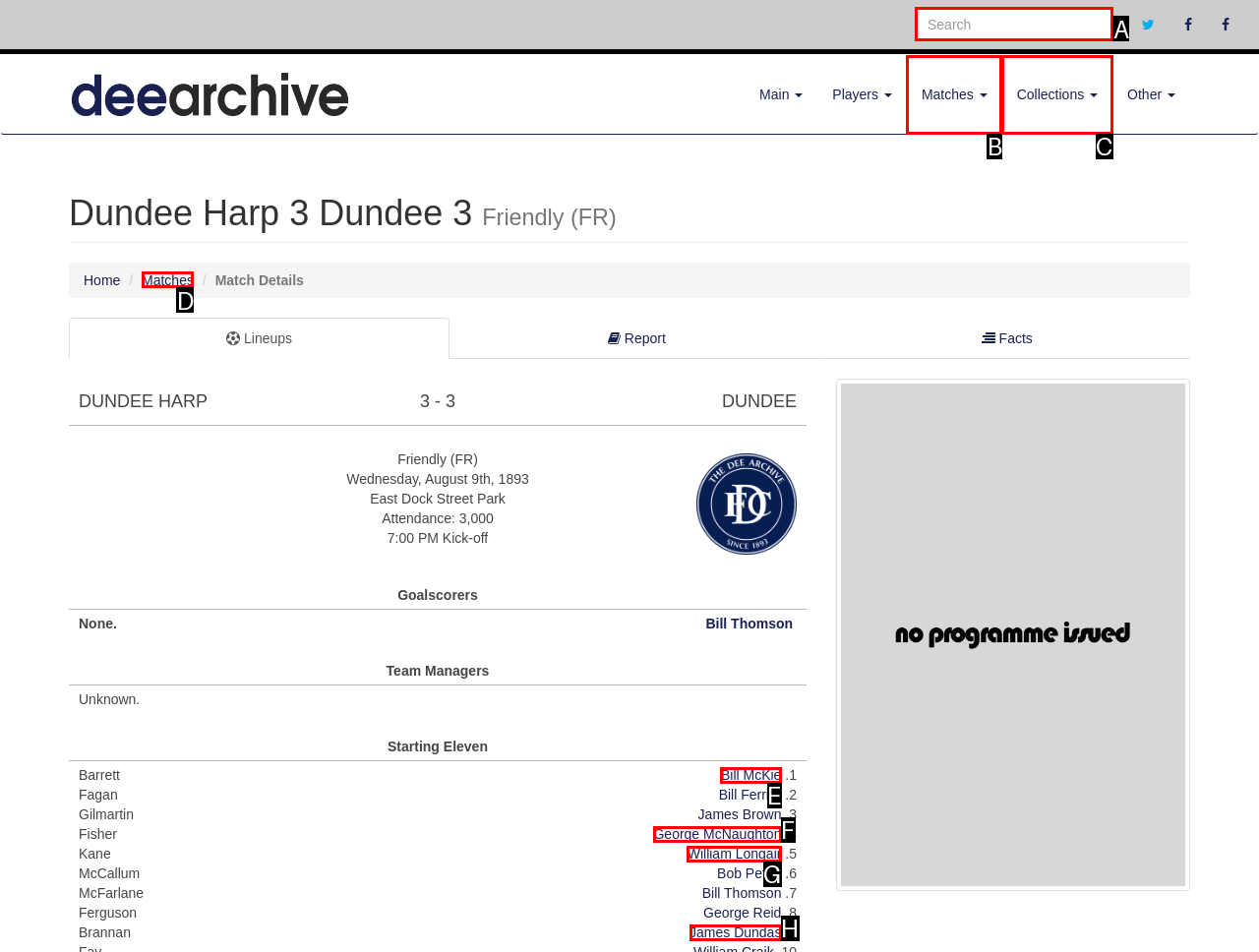Determine which HTML element to click to execute the following task: Click the 'START 30-DAY FREE TRIAL' button Answer with the letter of the selected option.

None